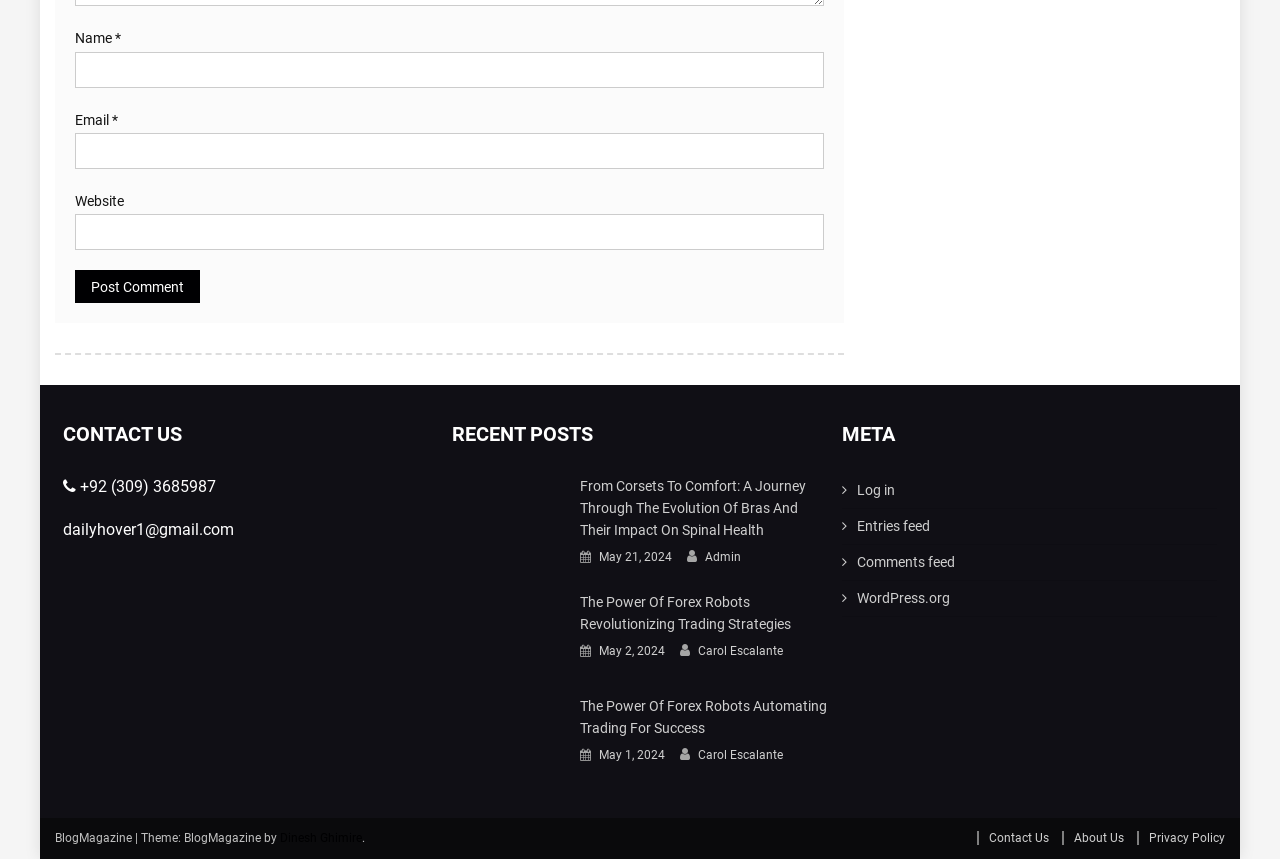Identify the bounding box coordinates for the region to click in order to carry out this instruction: "Enter your name". Provide the coordinates using four float numbers between 0 and 1, formatted as [left, top, right, bottom].

[0.059, 0.06, 0.644, 0.102]